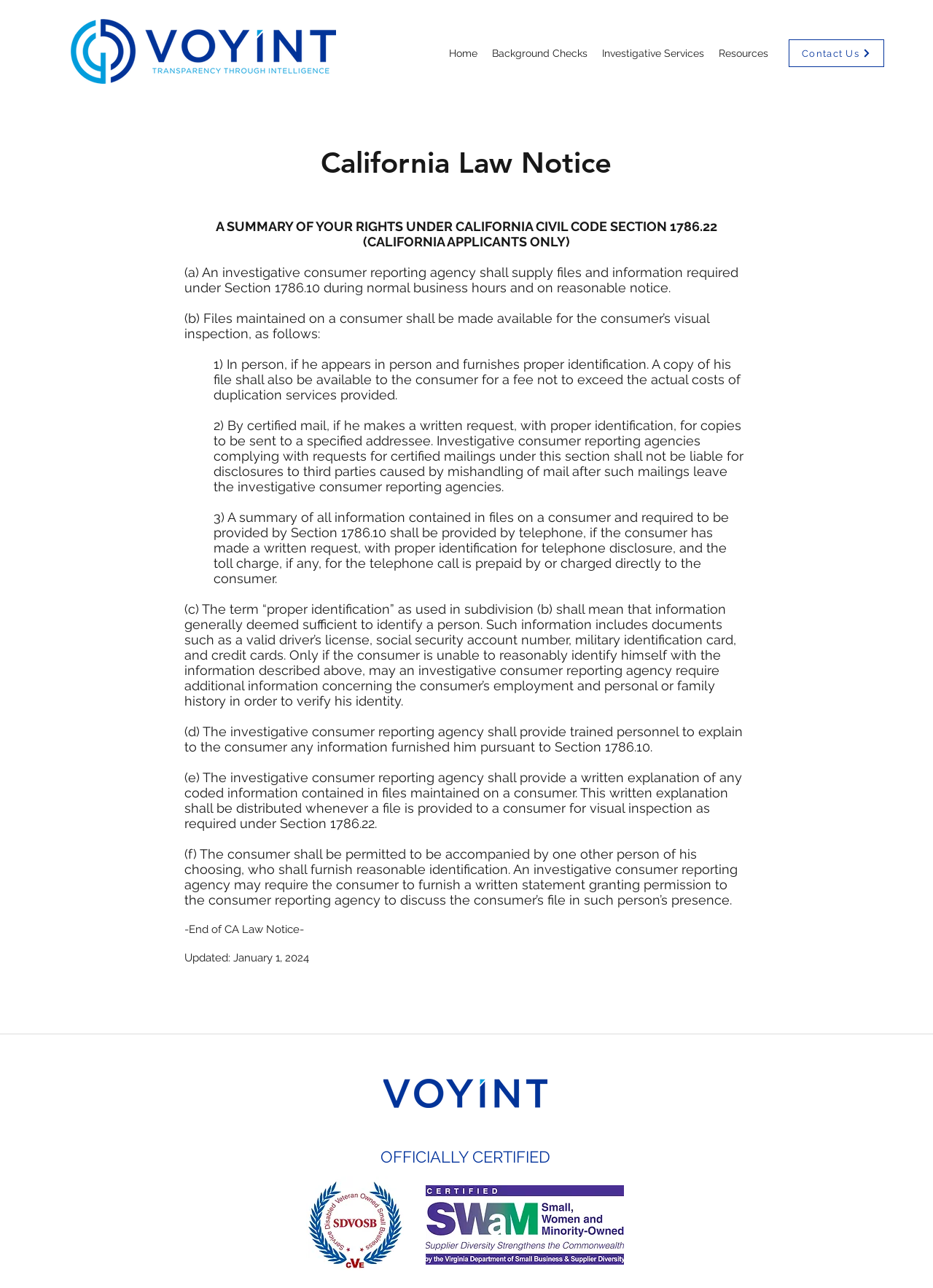Provide a thorough description of the webpage's content and layout.

The webpage is about California Law Notice provided by Voyint, LLC. At the top left corner, there is a Voyint logo image. Next to it, there is a navigation menu with links to "Home", "Background Checks", "Investigative Services", and "Resources". On the top right corner, there is a "Contact Us" link.

The main content of the webpage is divided into sections. The first section has a heading "California Law Notice" and provides a summary of rights under California Civil Code Section 1786.22. Below this heading, there are several paragraphs of text explaining the rights of consumers, including the right to access their files, the right to request copies of their files, and the right to have their files explained to them.

The text is organized into sections with headings and subheadings, and there are several blank lines separating the sections. At the end of the main content, there is a statement "-End of CA Law Notice-" followed by the date "Updated: January 1, 2024".

At the bottom of the webpage, there are three images: a Voyint logo without a tagline, a SDVOSB CVE logo, and a SWaM logo. Above these images, there is a heading "OFFICIALLY CERTIFIED".